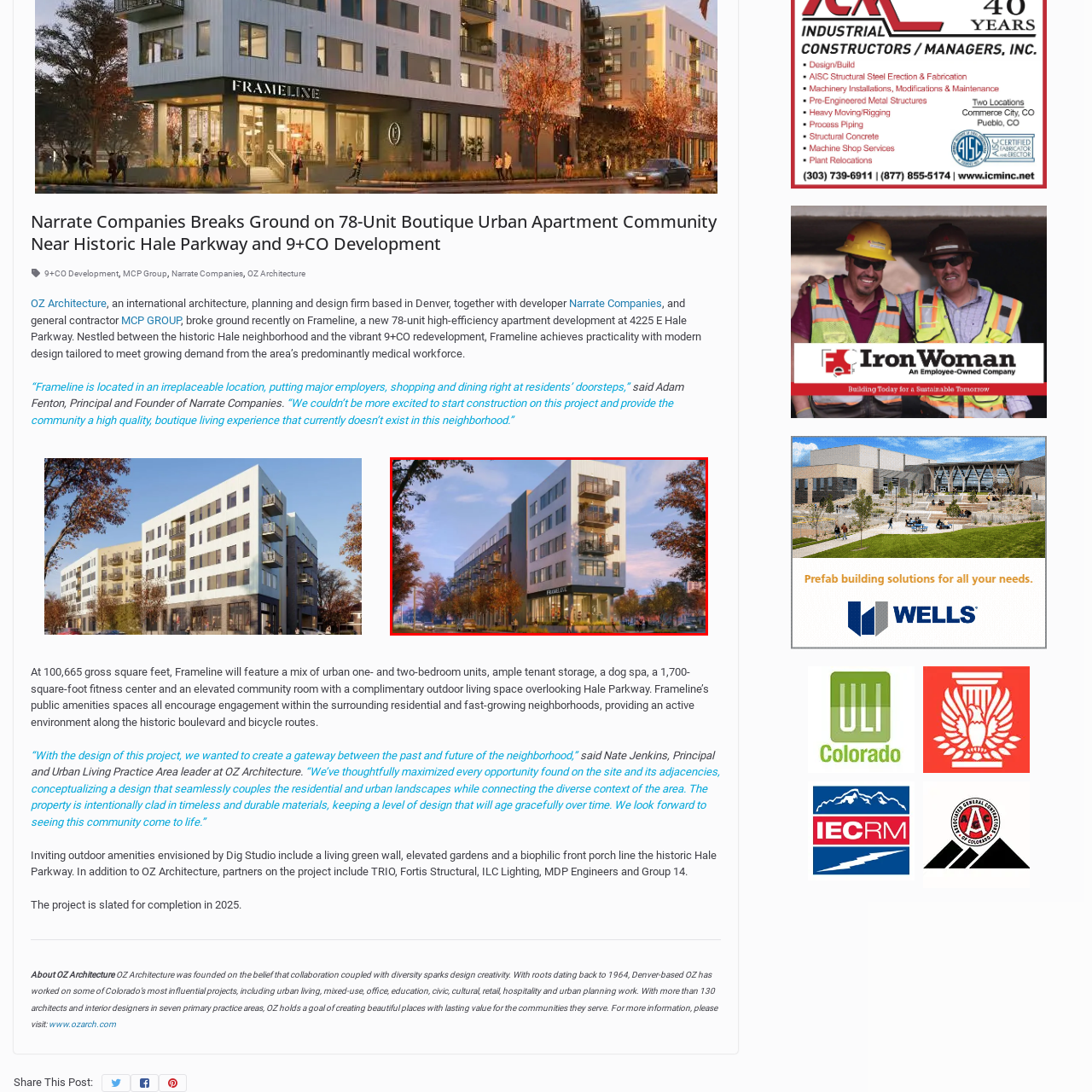Examine the content inside the red boundary in the image and give a detailed response to the following query: How many stories does the building have?

According to the caption, the contemporary building features a blend of modern design elements and has five stories.